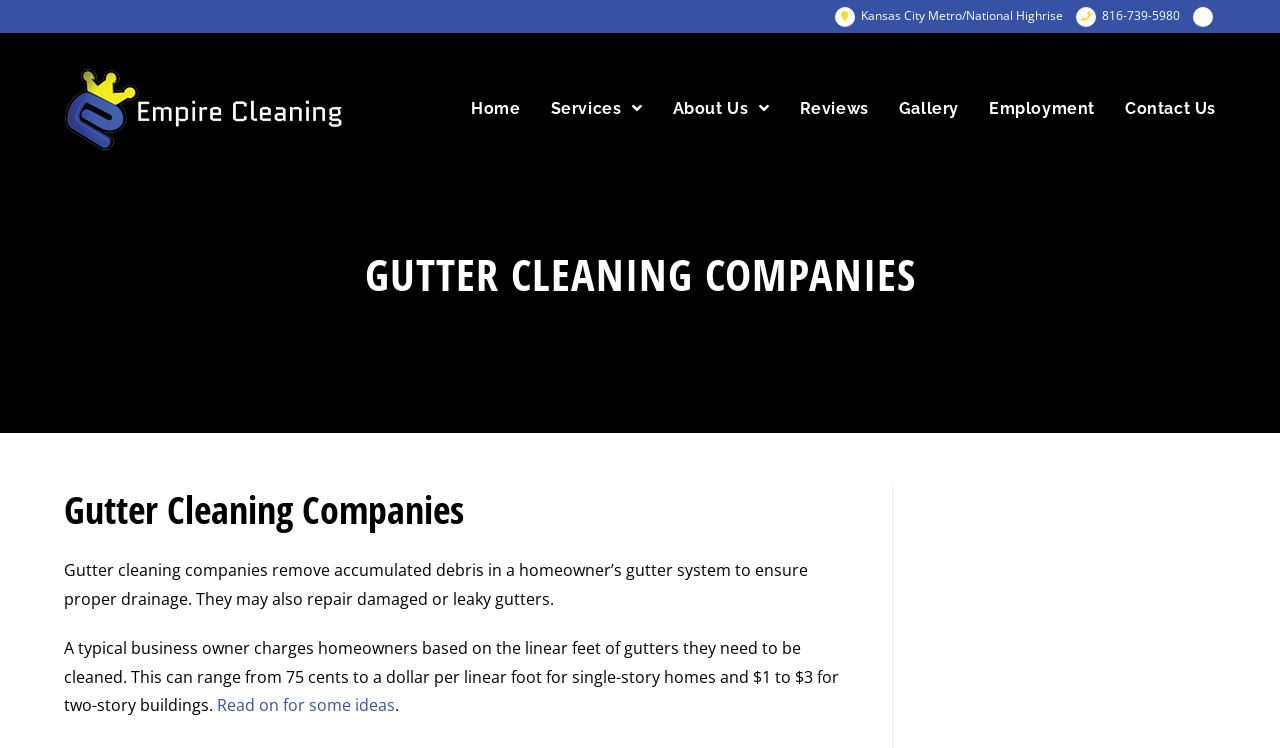Provide the text content of the webpage's main heading.

GUTTER CLEANING COMPANIES